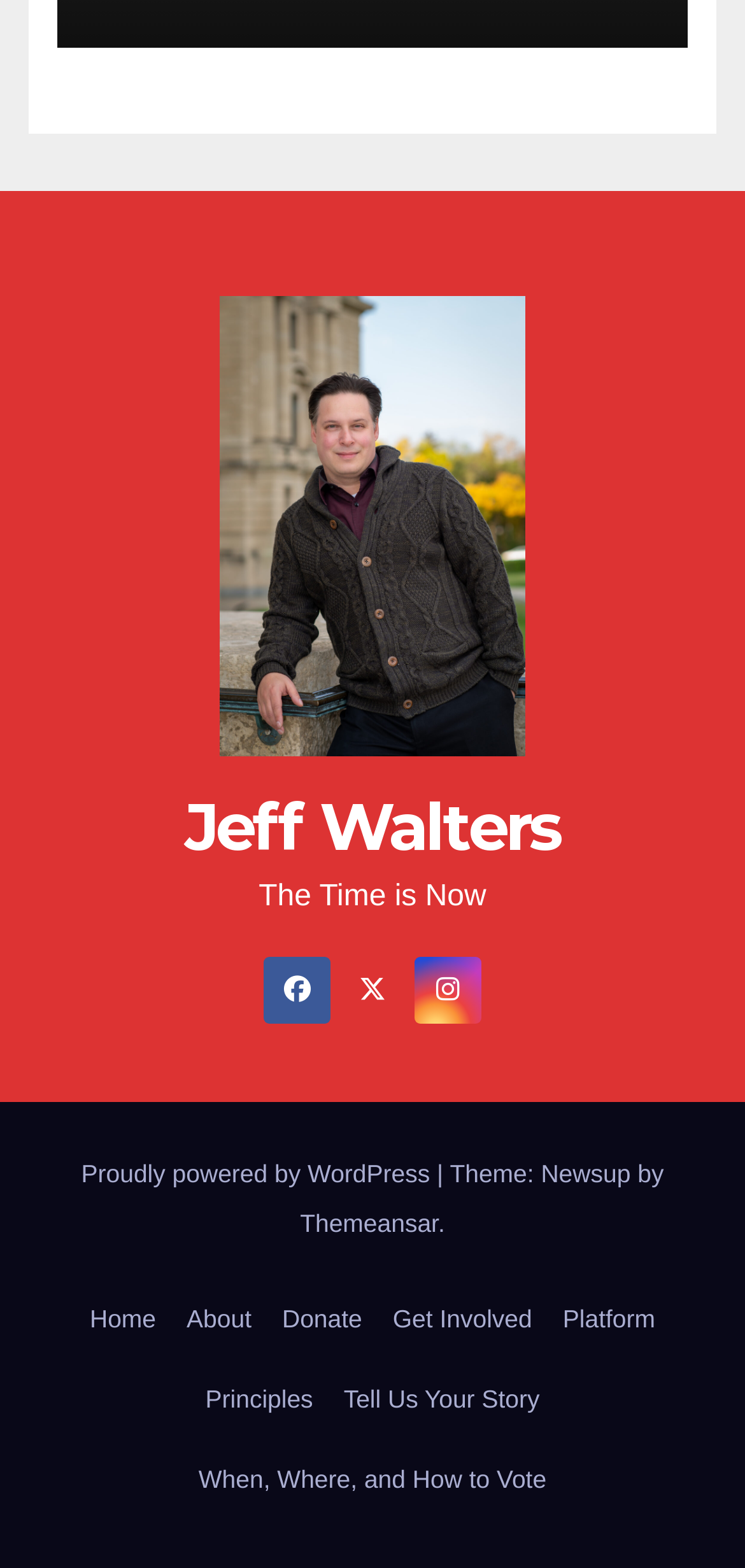Find the bounding box coordinates corresponding to the UI element with the description: "Jeff Walters". The coordinates should be formatted as [left, top, right, bottom], with values as floats between 0 and 1.

[0.248, 0.502, 0.752, 0.553]